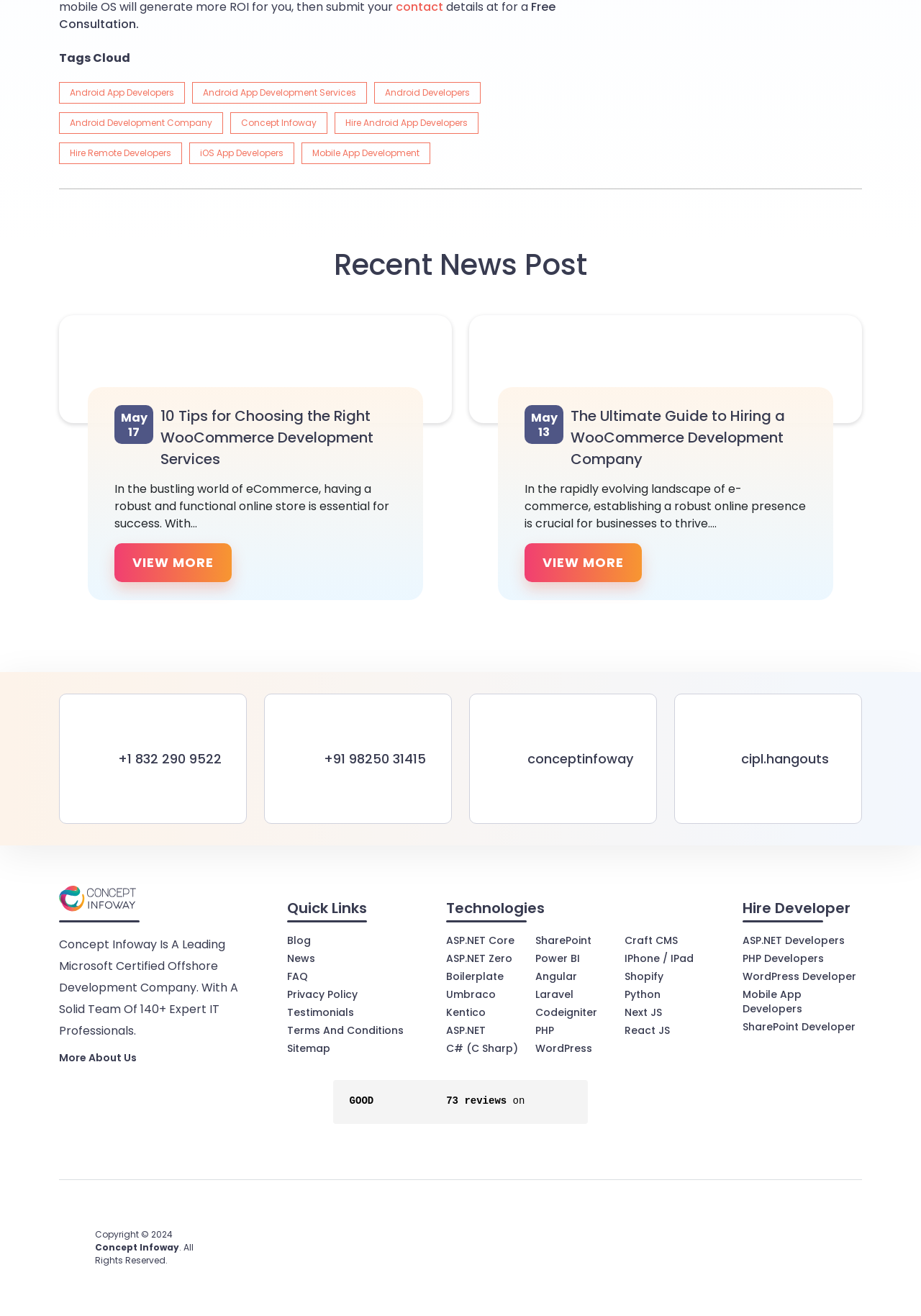Determine the bounding box coordinates of the section to be clicked to follow the instruction: "Explore ASP.NET Core development". The coordinates should be given as four float numbers between 0 and 1, formatted as [left, top, right, bottom].

[0.485, 0.709, 0.559, 0.72]